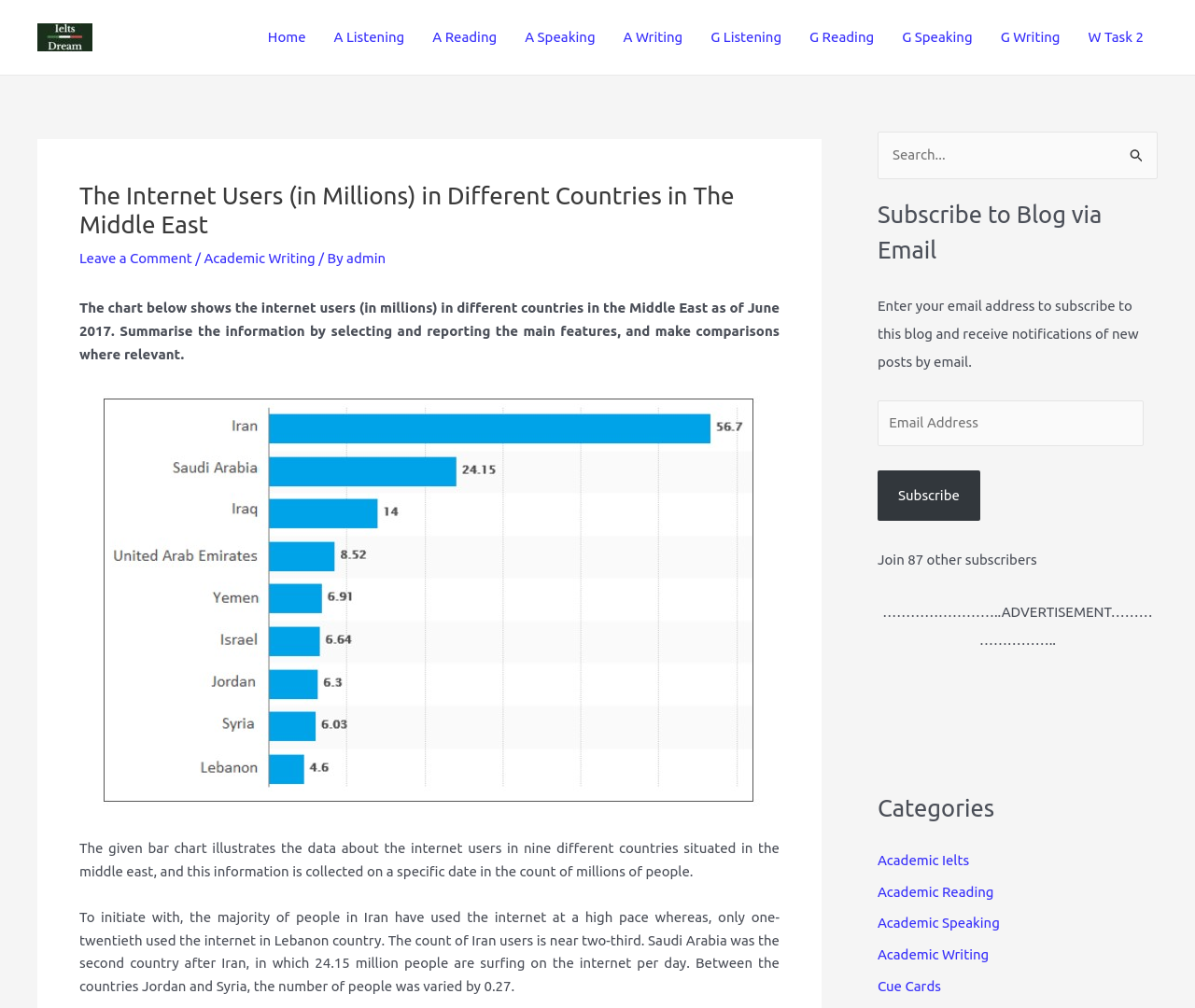Specify the bounding box coordinates of the area that needs to be clicked to achieve the following instruction: "View the 'Academic Writing' category".

[0.171, 0.248, 0.264, 0.264]